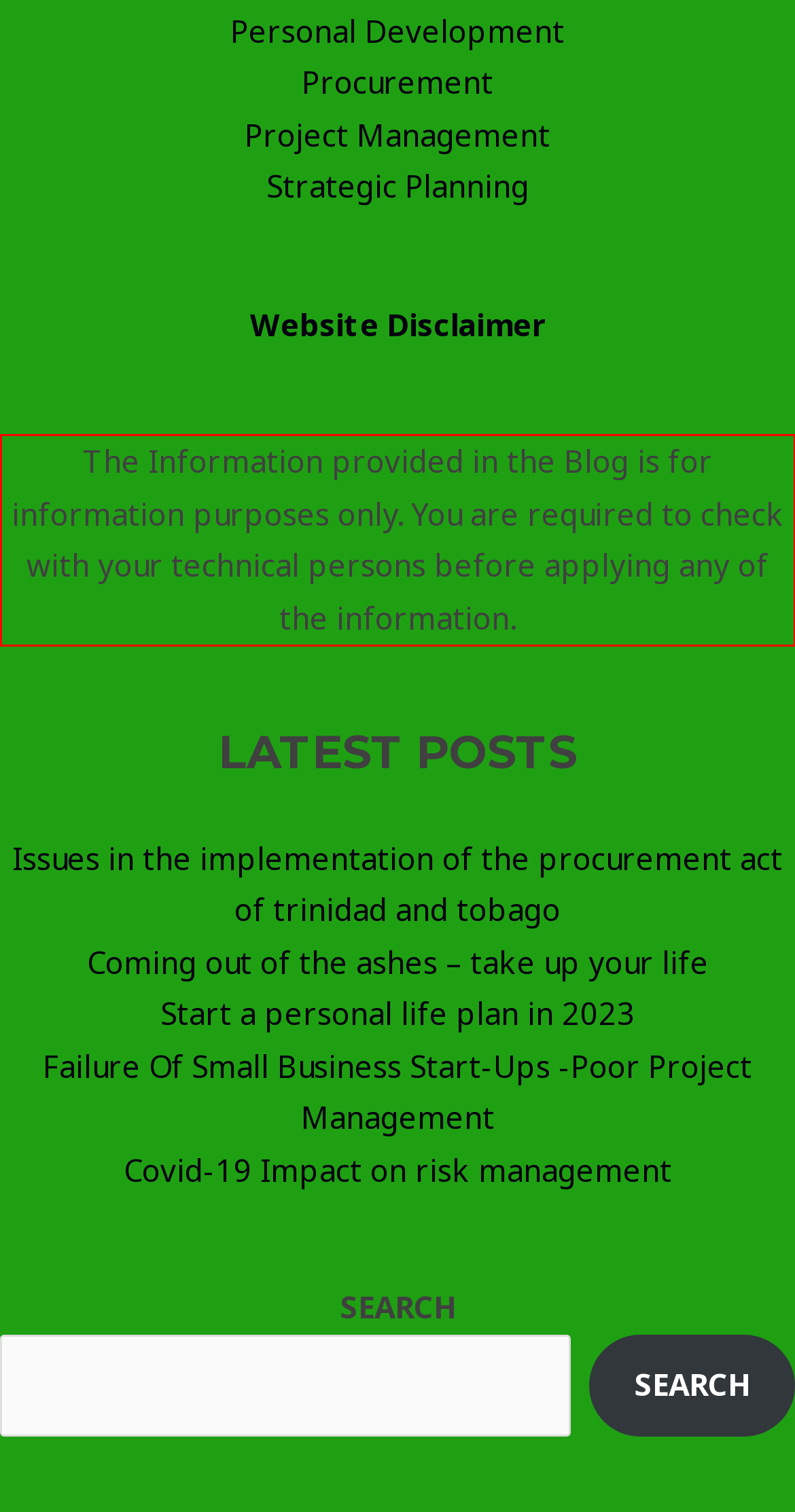Identify the red bounding box in the webpage screenshot and perform OCR to generate the text content enclosed.

The Information provided in the Blog is for information purposes only. You are required to check with your technical persons before applying any of the information.